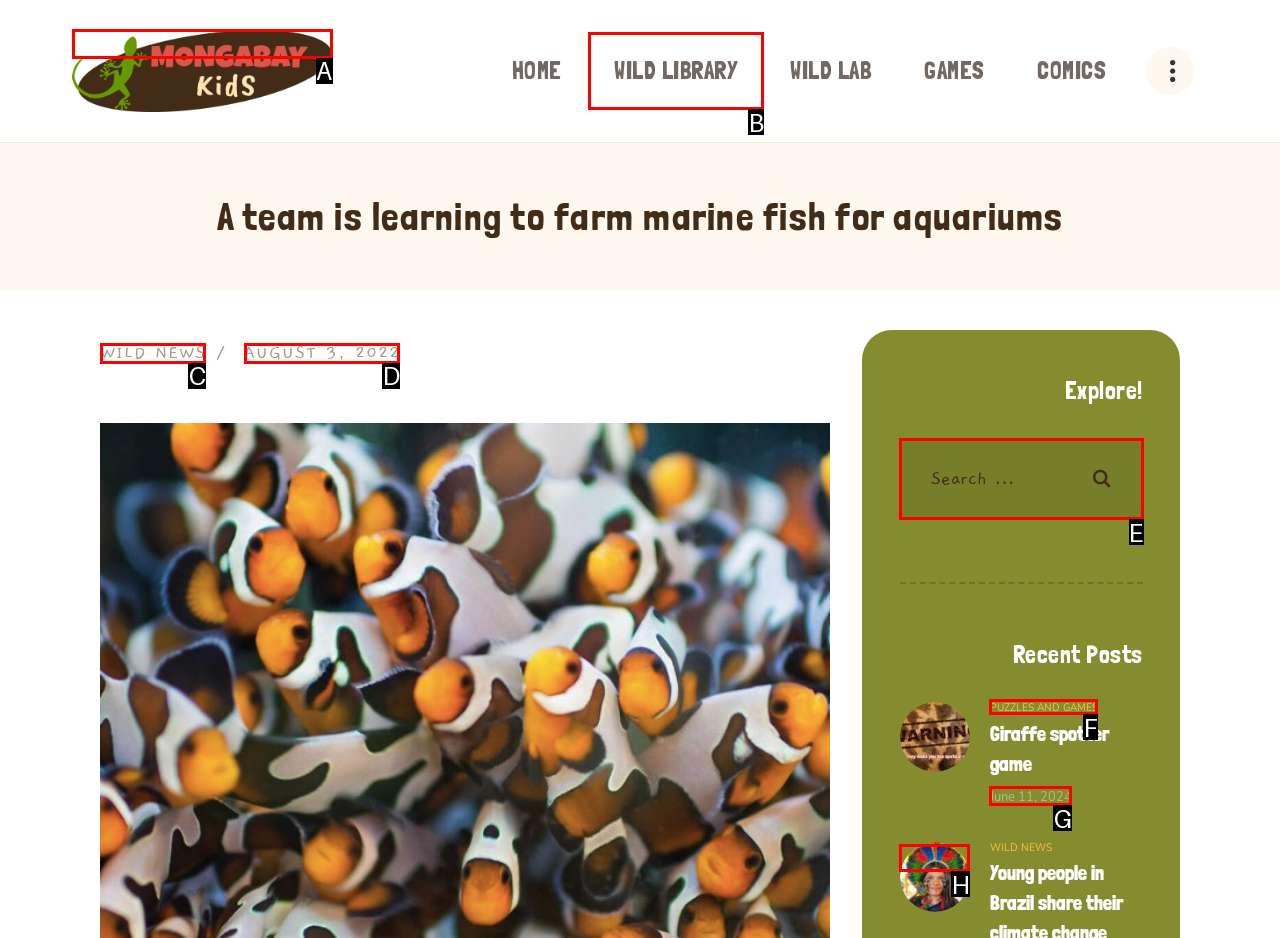Identify the correct UI element to click to follow this instruction: Search for something
Respond with the letter of the appropriate choice from the displayed options.

E